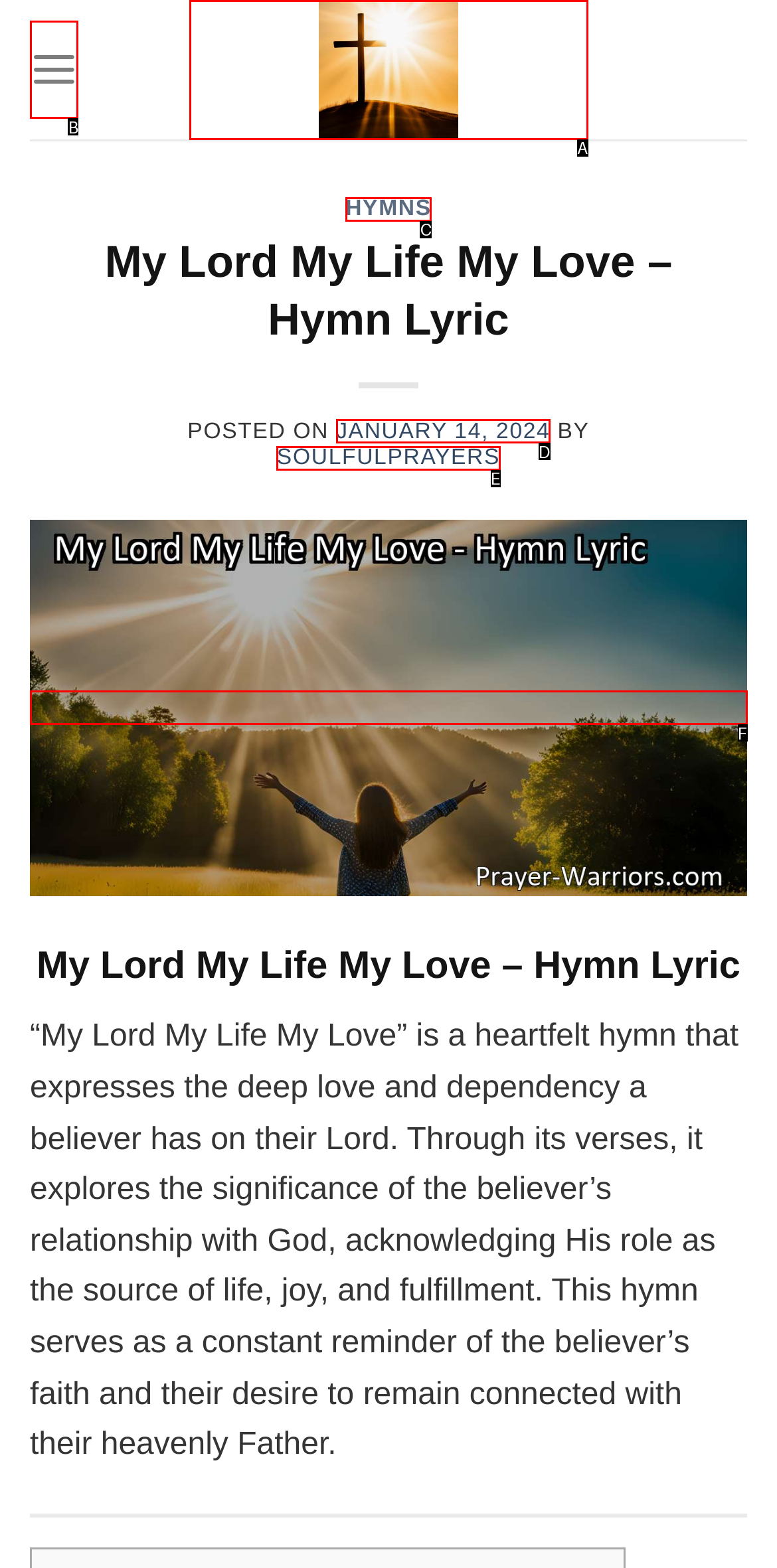From the provided options, pick the HTML element that matches the description: Hymns. Respond with the letter corresponding to your choice.

C